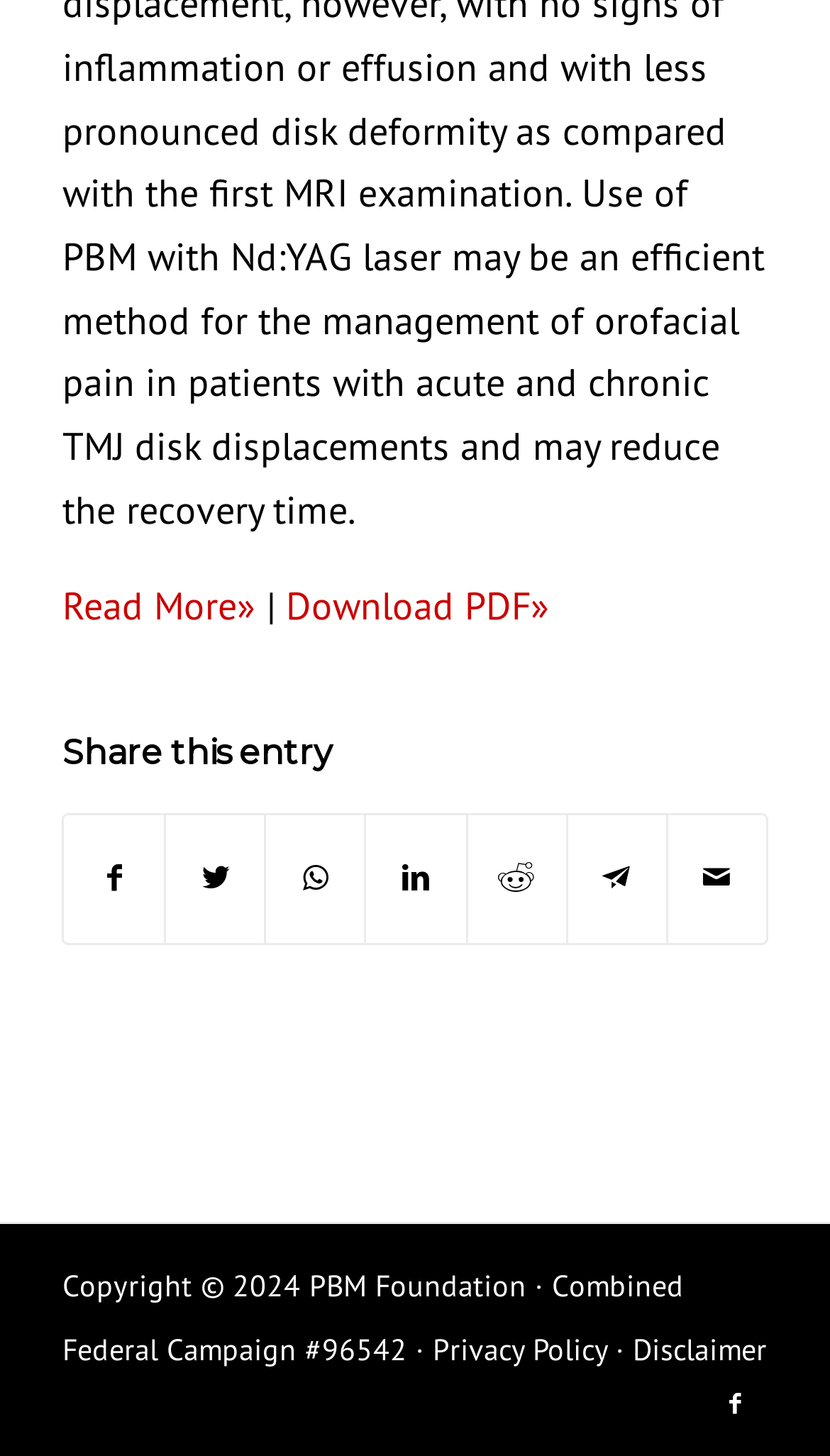How many social media sharing options are available?
Using the image, provide a detailed and thorough answer to the question.

The social media sharing options are listed under the 'Share this entry' heading, and they include Facebook, Twitter, WhatsApp, LinkedIn, Reddit, Telegram, and Mail.